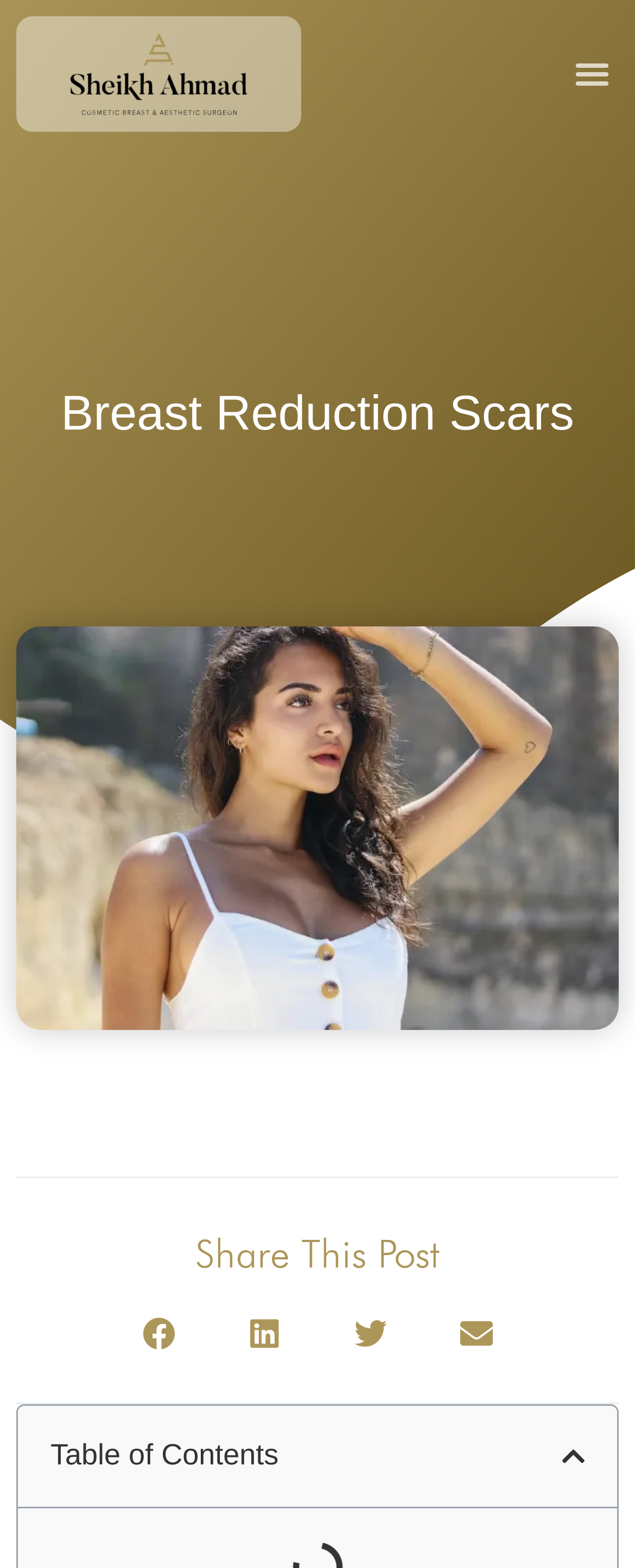Locate the headline of the webpage and generate its content.

Breast Reduction Scars